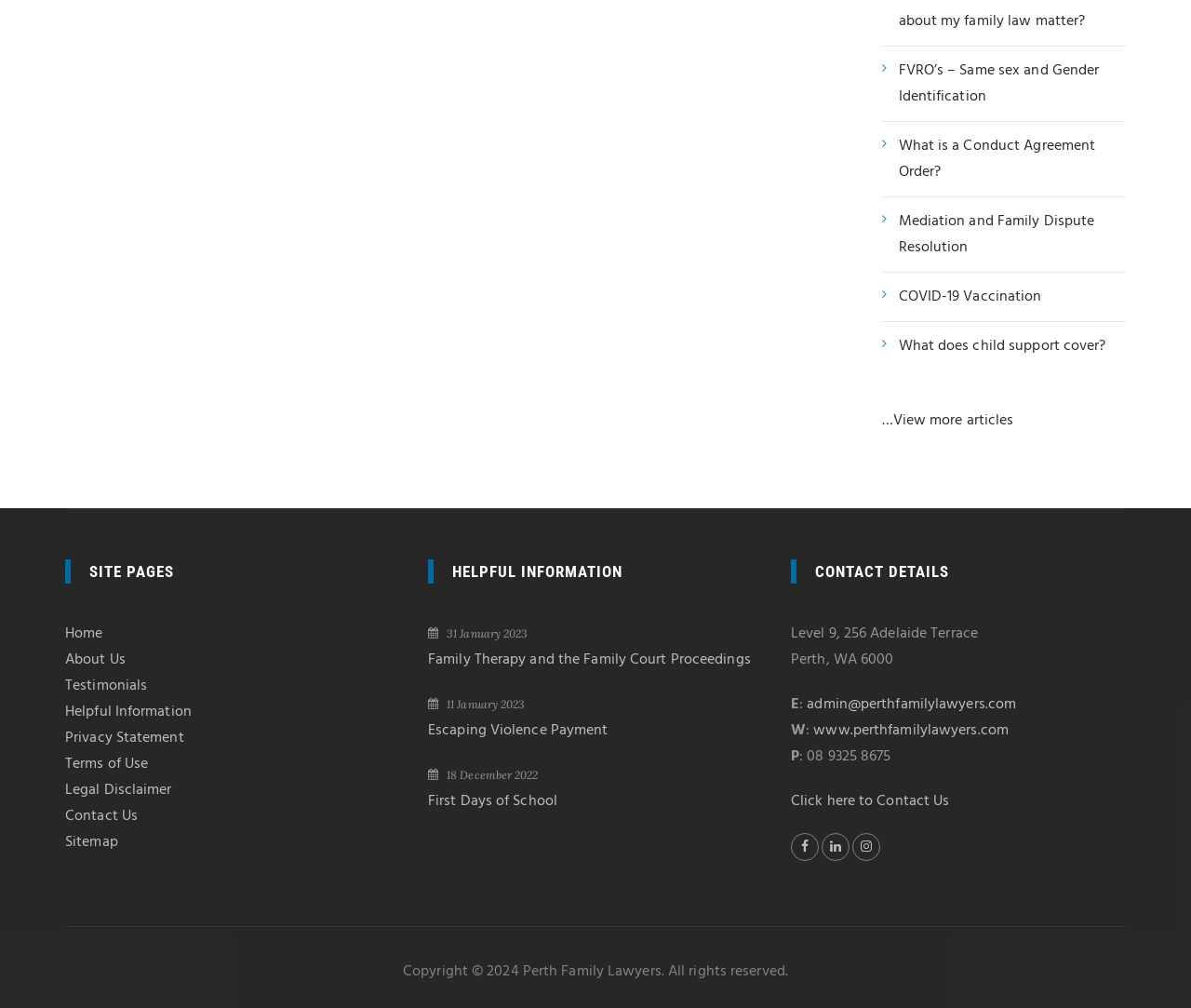What is the topic of the first article?
Refer to the image and provide a concise answer in one word or phrase.

FVRO’s – Same sex and Gender Identification